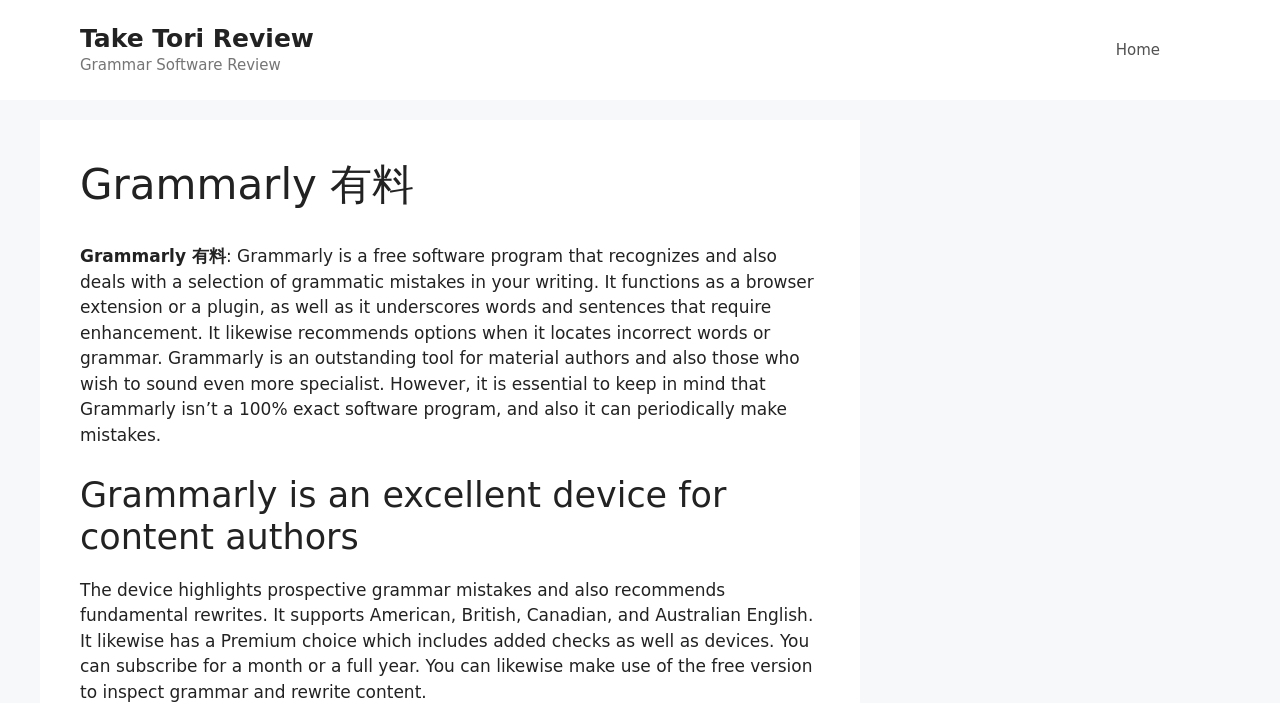Who can benefit from using Grammarly?
Can you provide a detailed and comprehensive answer to the question?

The webpage suggests that Grammarly is an excellent tool for content authors and those who wish to sound more professional. This implies that individuals who create content, such as writers, bloggers, or marketers, can benefit from using Grammarly to improve the quality of their writing.